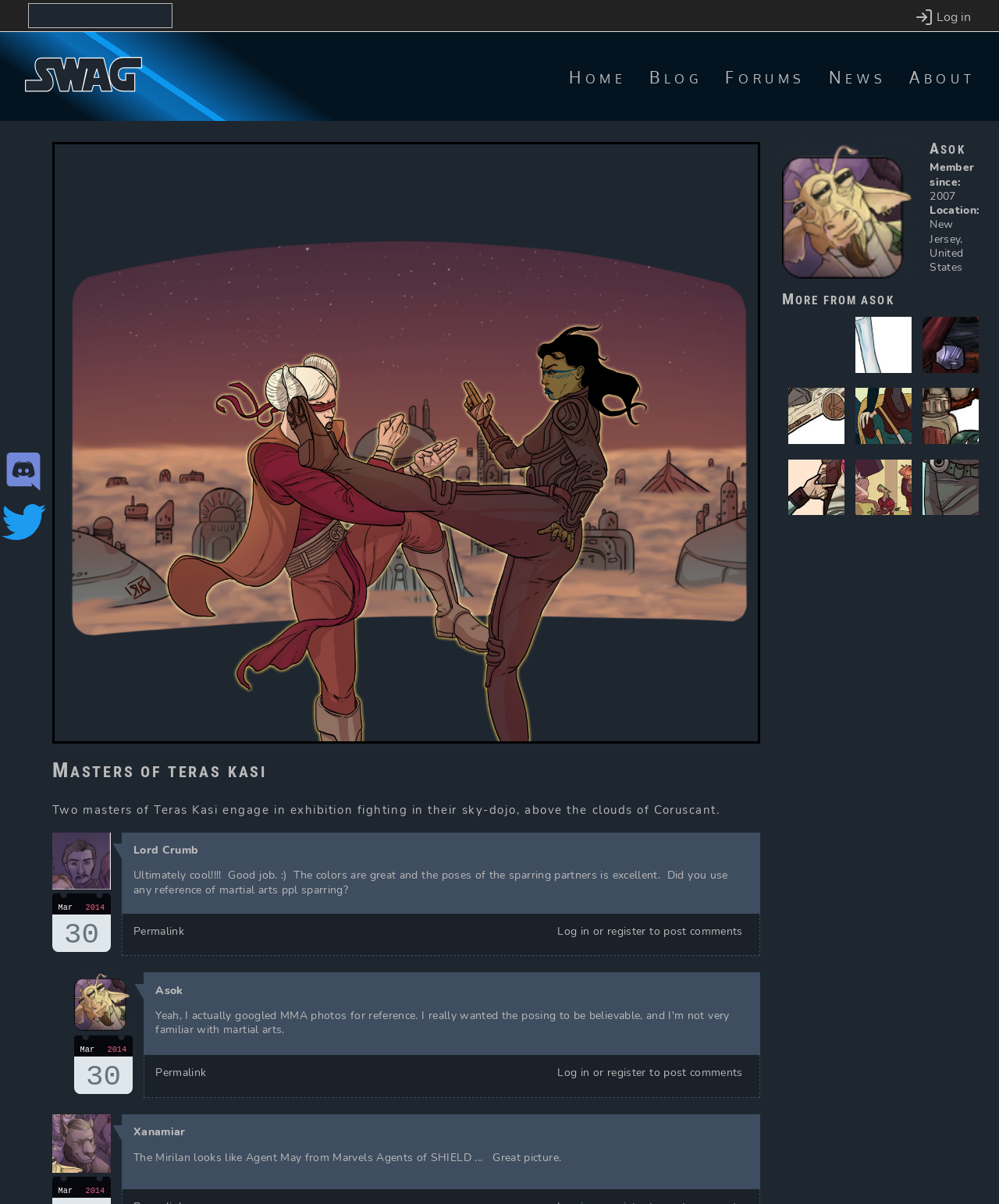Point out the bounding box coordinates of the section to click in order to follow this instruction: "Search for something".

[0.028, 0.003, 0.165, 0.023]